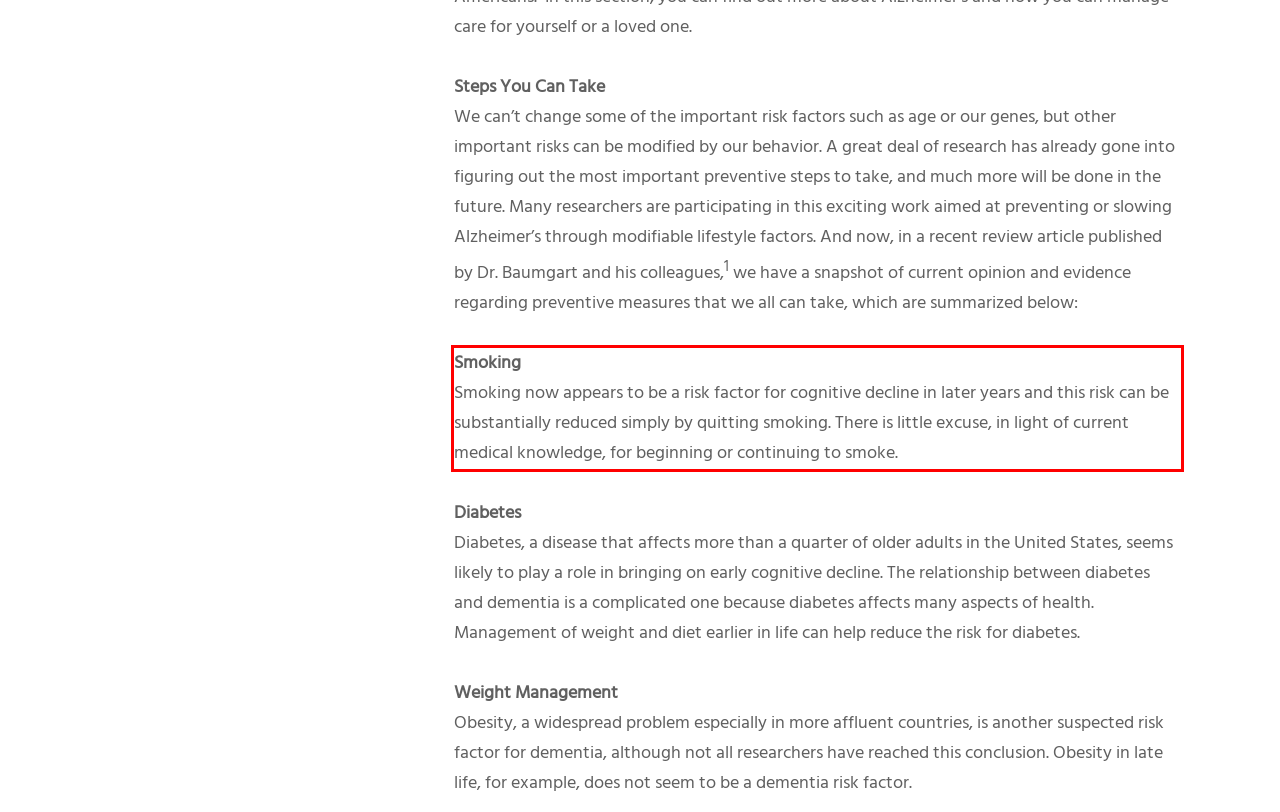Please identify and extract the text content from the UI element encased in a red bounding box on the provided webpage screenshot.

Smoking Smoking now appears to be a risk factor for cognitive decline in later years and this risk can be substantially reduced simply by quitting smoking. There is little excuse, in light of current medical knowledge, for beginning or continuing to smoke.